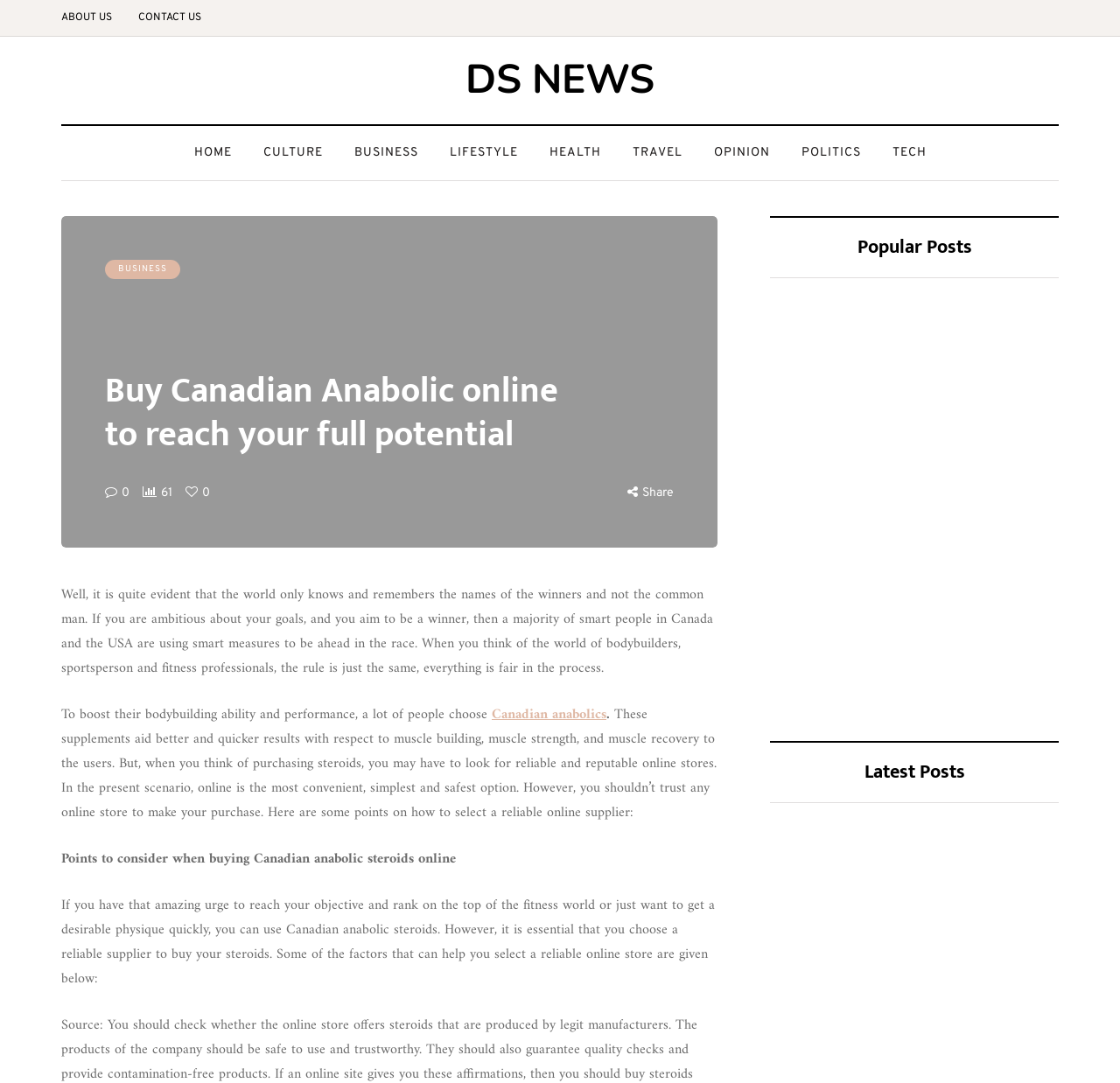Please find the bounding box coordinates in the format (top-left x, top-left y, bottom-right x, bottom-right y) for the given element description. Ensure the coordinates are floating point numbers between 0 and 1. Description: Travel

[0.55, 0.132, 0.623, 0.15]